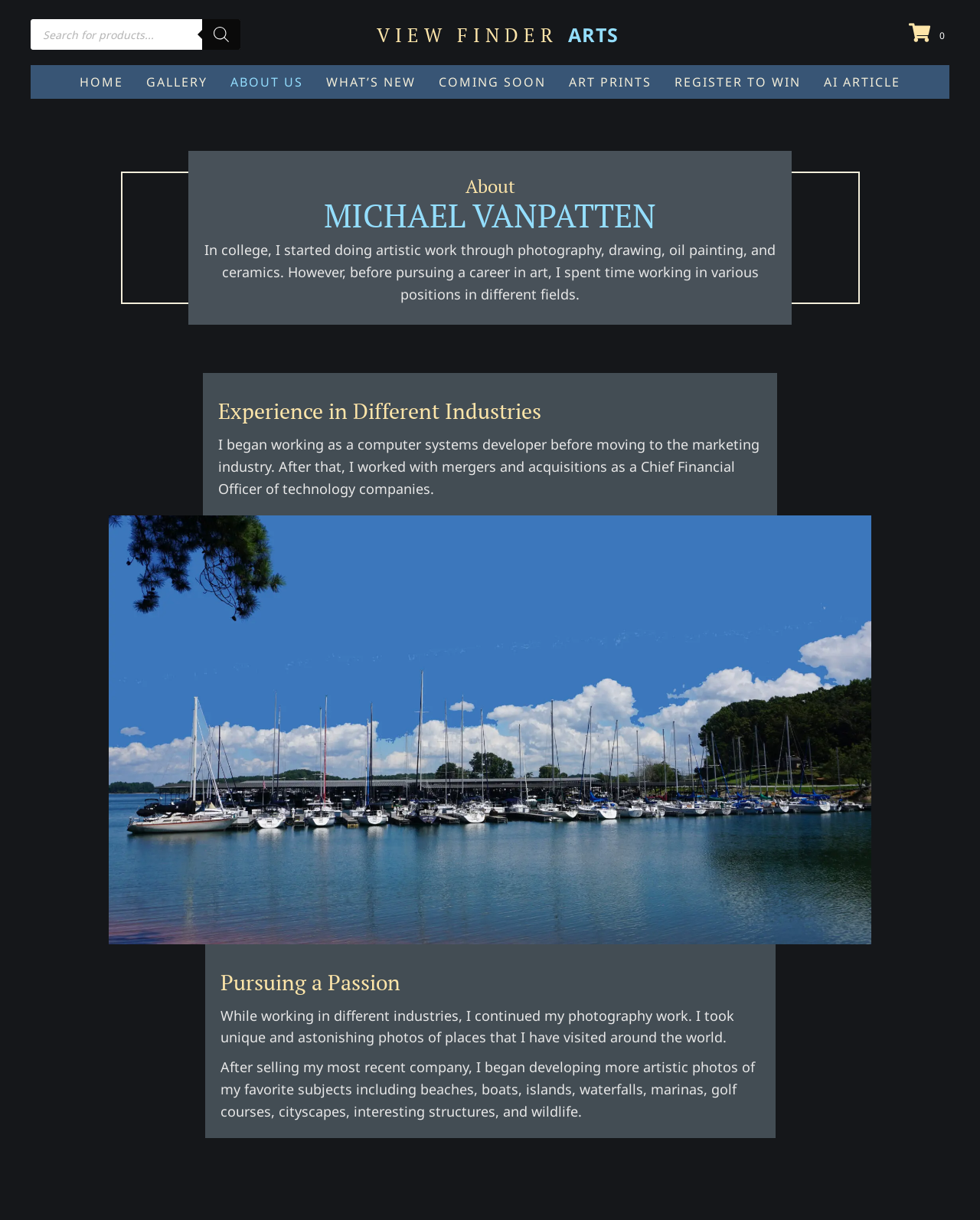Please identify the bounding box coordinates of the element I should click to complete this instruction: 'View gallery'. The coordinates should be given as four float numbers between 0 and 1, like this: [left, top, right, bottom].

[0.138, 0.053, 0.223, 0.082]